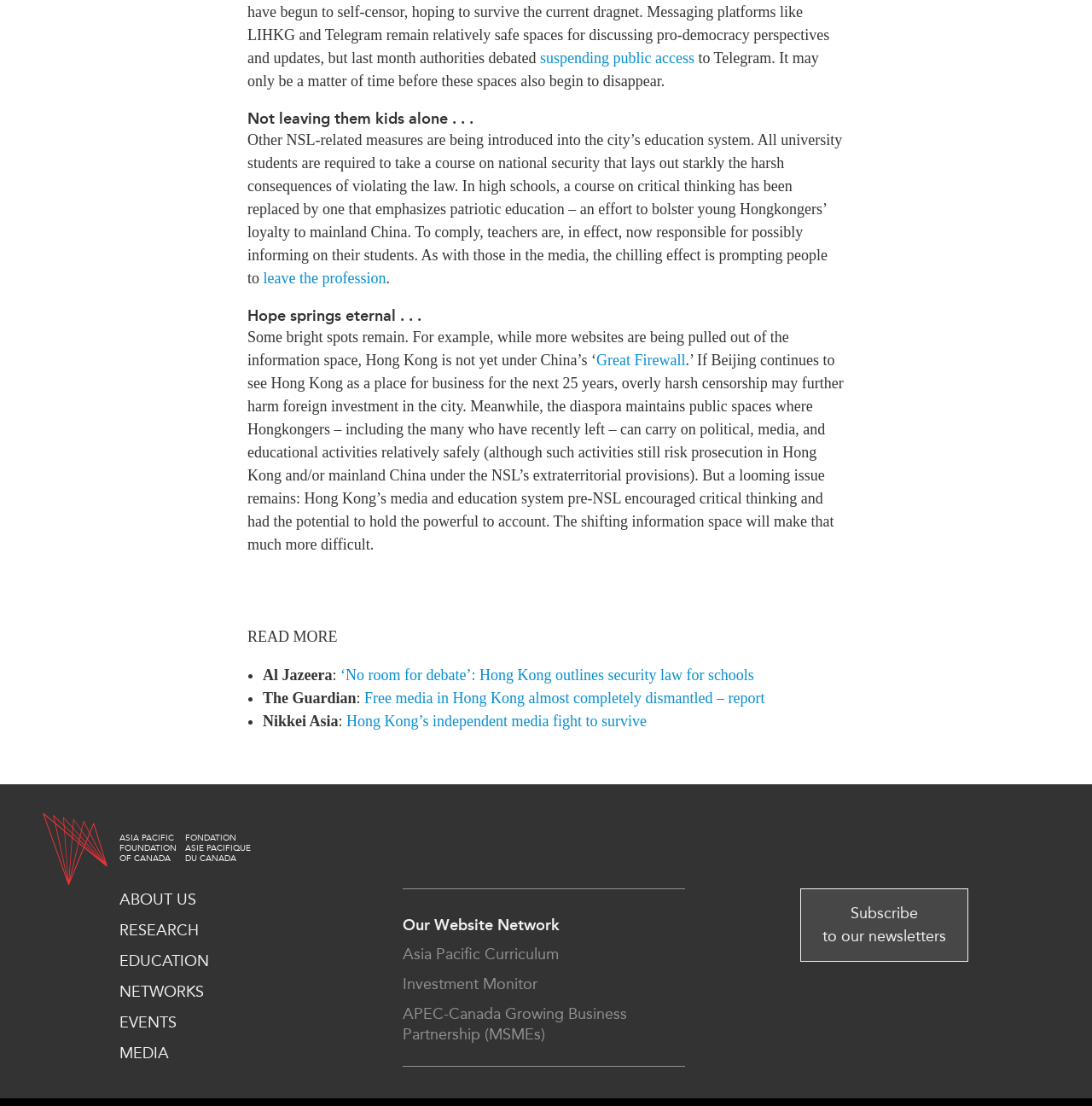Provide the bounding box for the UI element matching this description: "Great Firewall".

[0.546, 0.318, 0.628, 0.334]